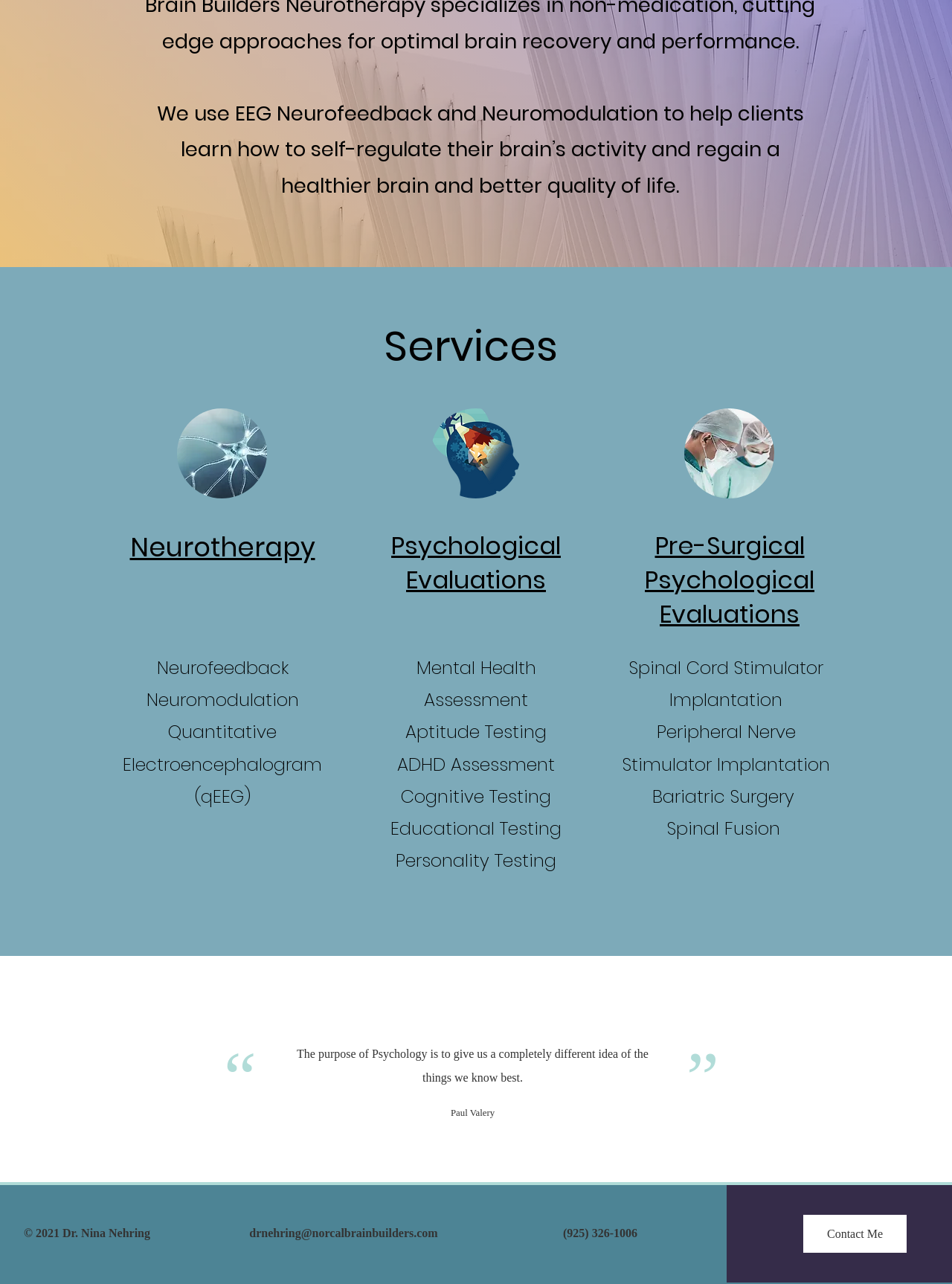Show the bounding box coordinates for the HTML element described as: "Neurotherapy".

[0.136, 0.413, 0.331, 0.439]